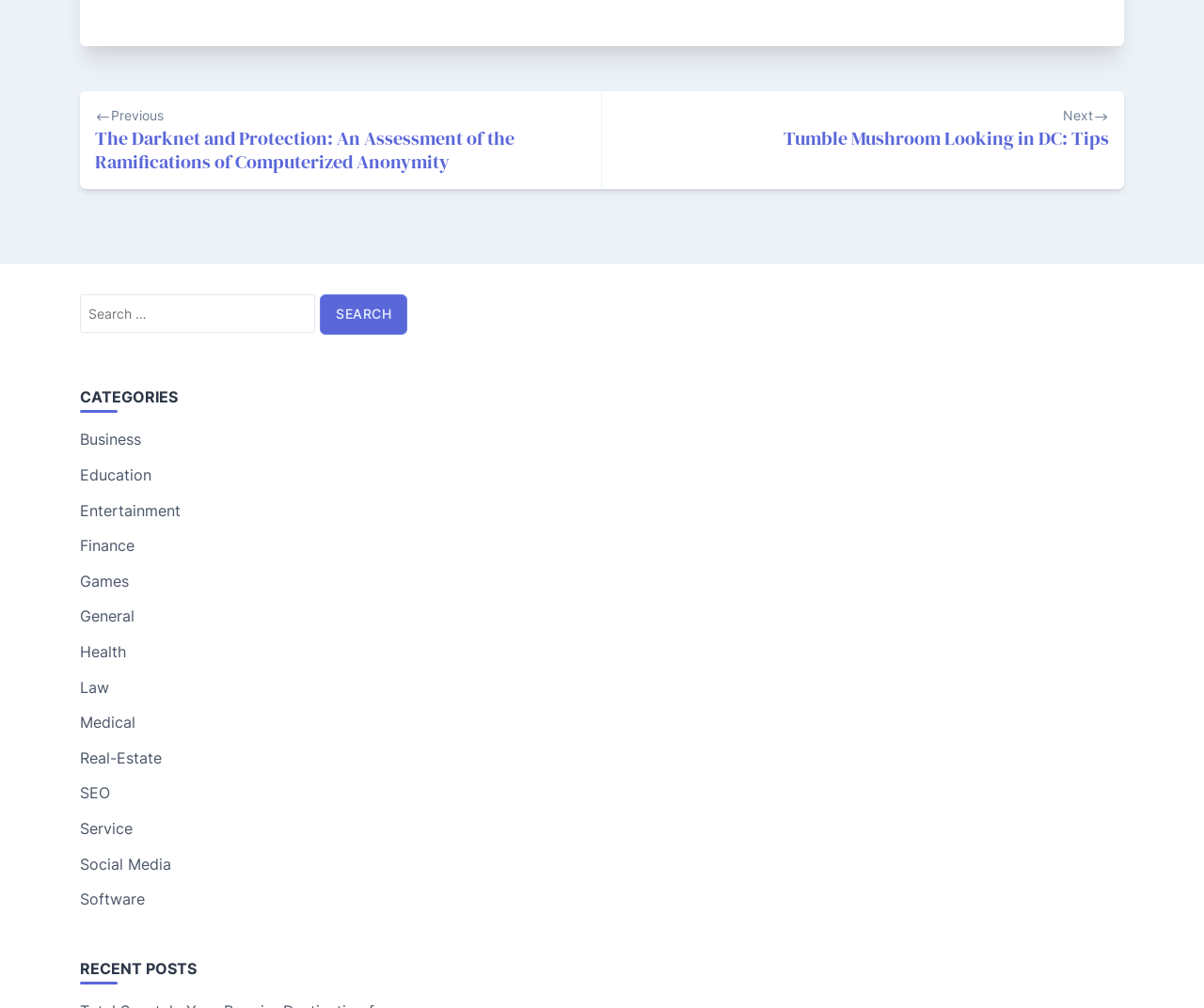Kindly determine the bounding box coordinates of the area that needs to be clicked to fulfill this instruction: "Explore the Business category".

[0.066, 0.427, 0.117, 0.445]